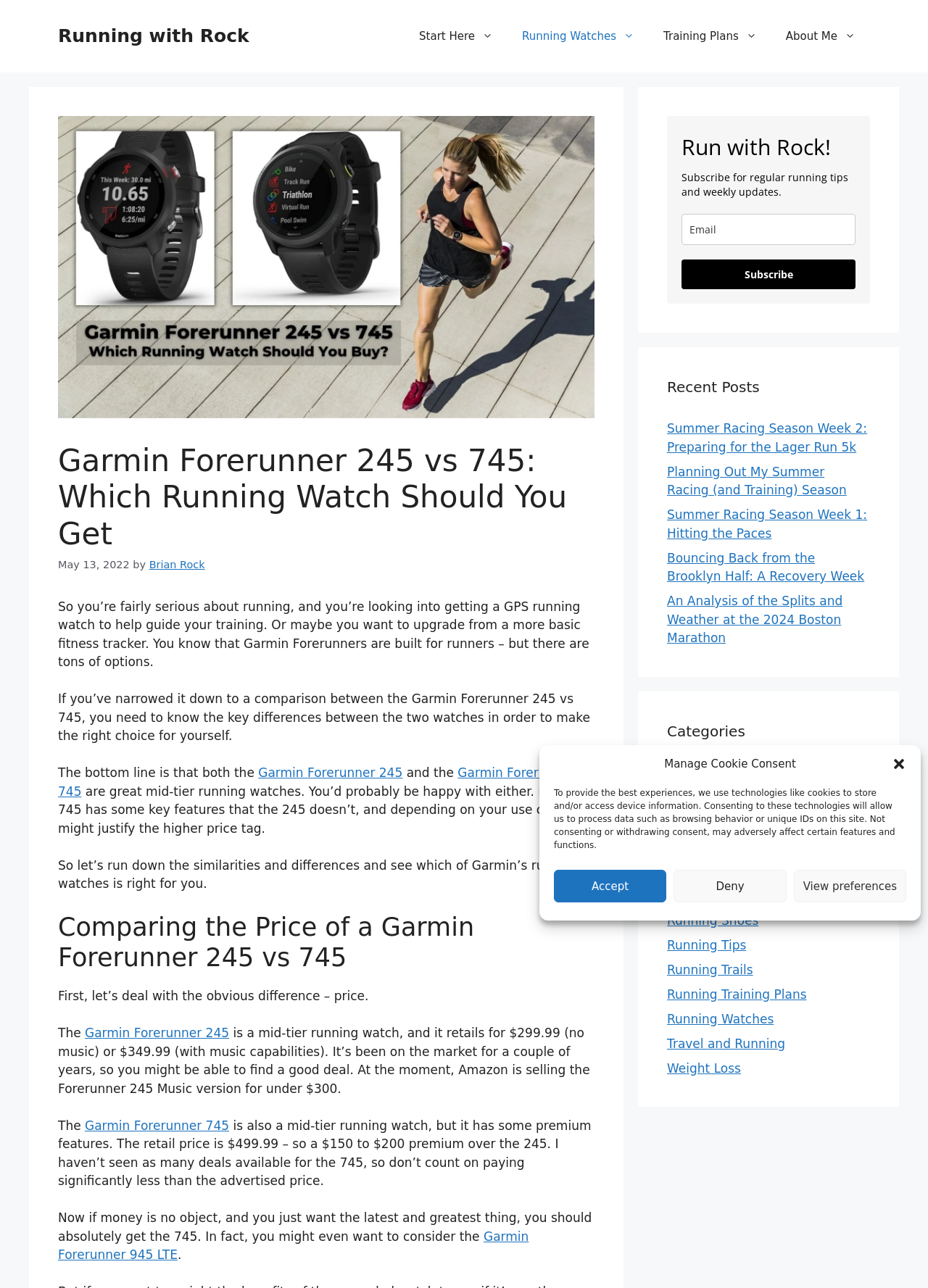For the following element description, predict the bounding box coordinates in the format (top-left x, top-left y, bottom-right x, bottom-right y). All values should be floating point numbers between 0 and 1. Description: Running Data

[0.719, 0.651, 0.809, 0.663]